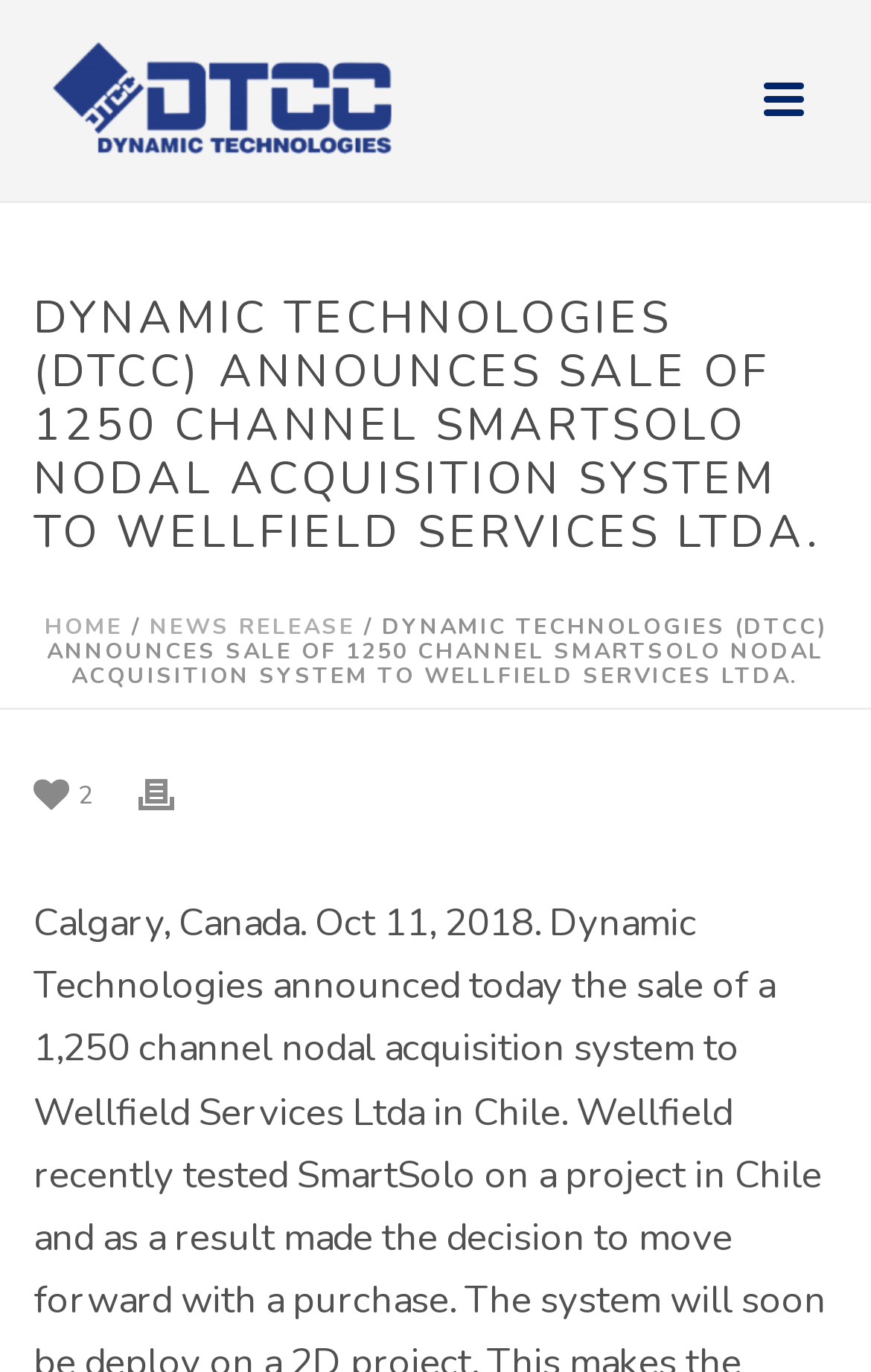Using the given element description, provide the bounding box coordinates (top-left x, top-left y, bottom-right x, bottom-right y) for the corresponding UI element in the screenshot: News Release

[0.172, 0.446, 0.408, 0.469]